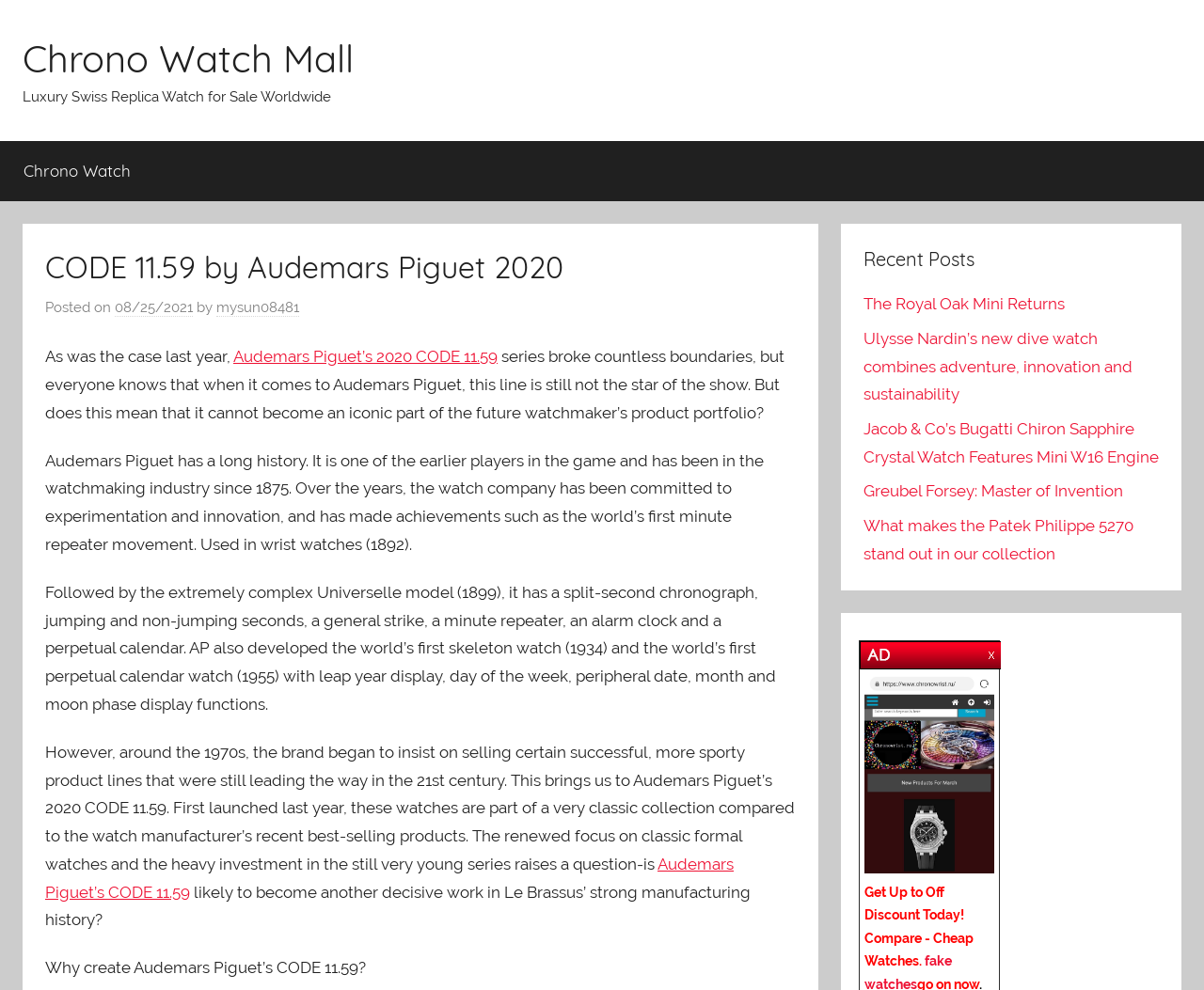Determine the bounding box coordinates of the UI element that matches the following description: "Audemars Piguet’s CODE 11.59". The coordinates should be four float numbers between 0 and 1 in the format [left, top, right, bottom].

[0.038, 0.863, 0.609, 0.91]